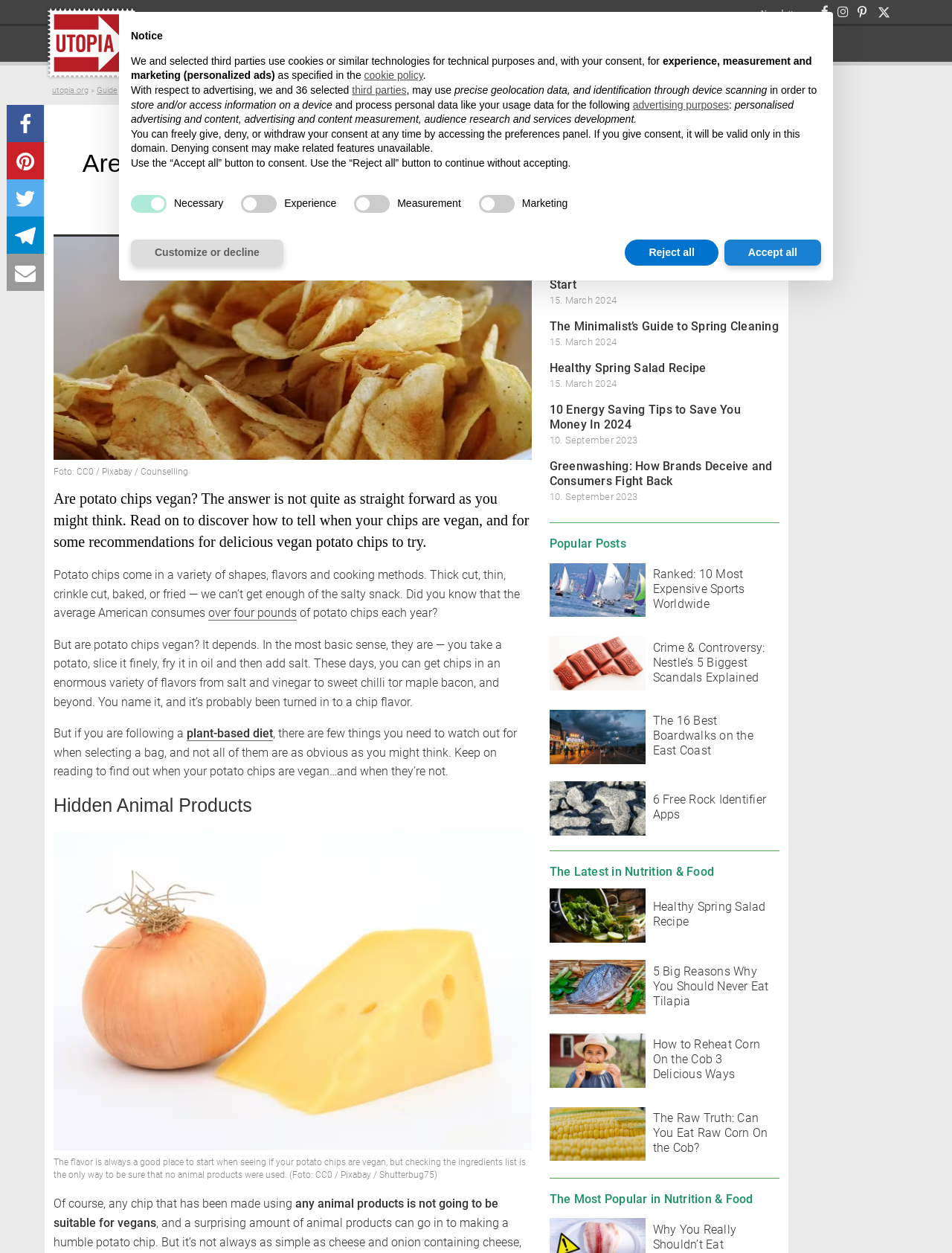Determine the bounding box coordinates for the region that must be clicked to execute the following instruction: "Share on Facebook".

[0.007, 0.083, 0.046, 0.113]